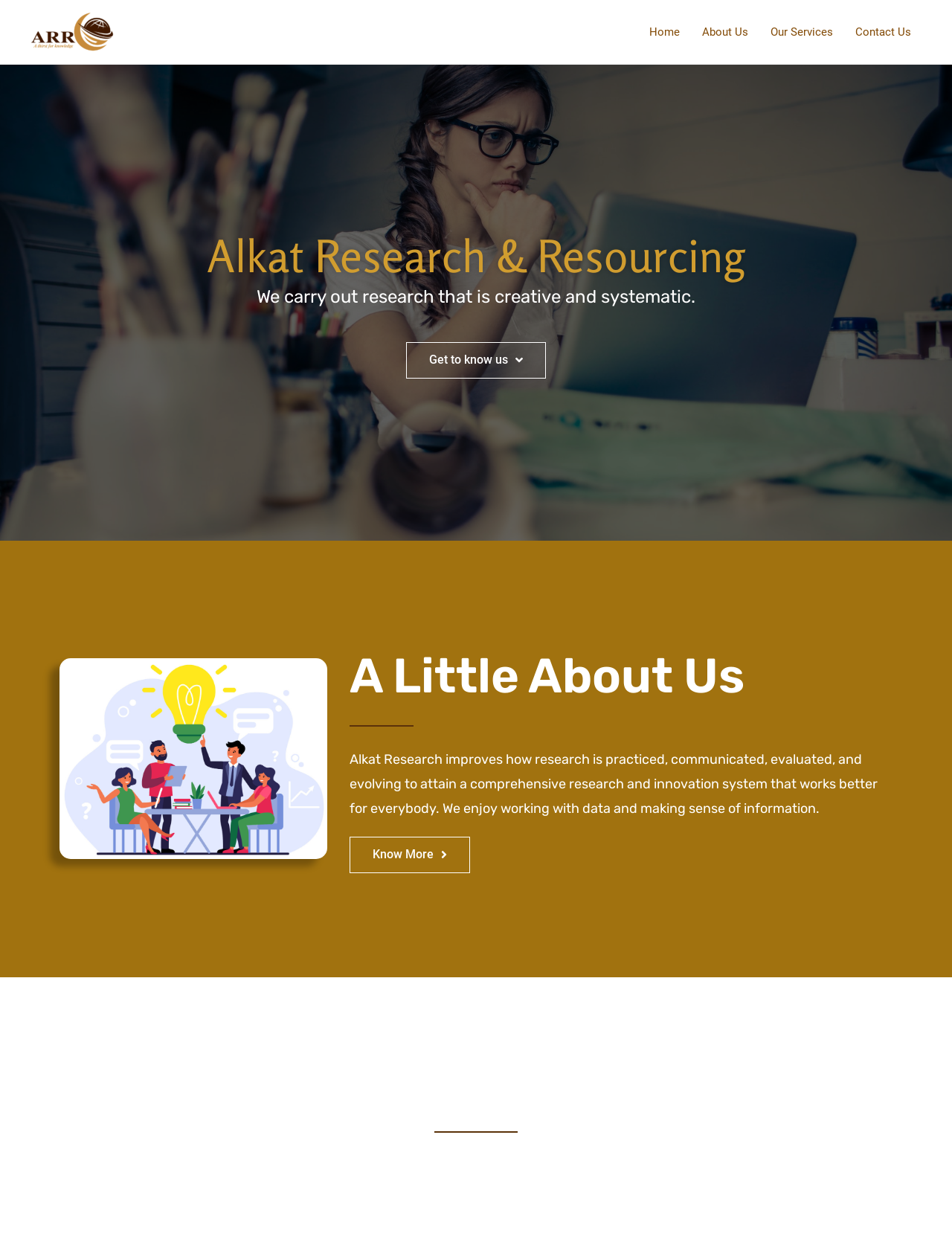What is the purpose of Alkat Research?
Look at the image and respond with a one-word or short-phrase answer.

Improve research practice